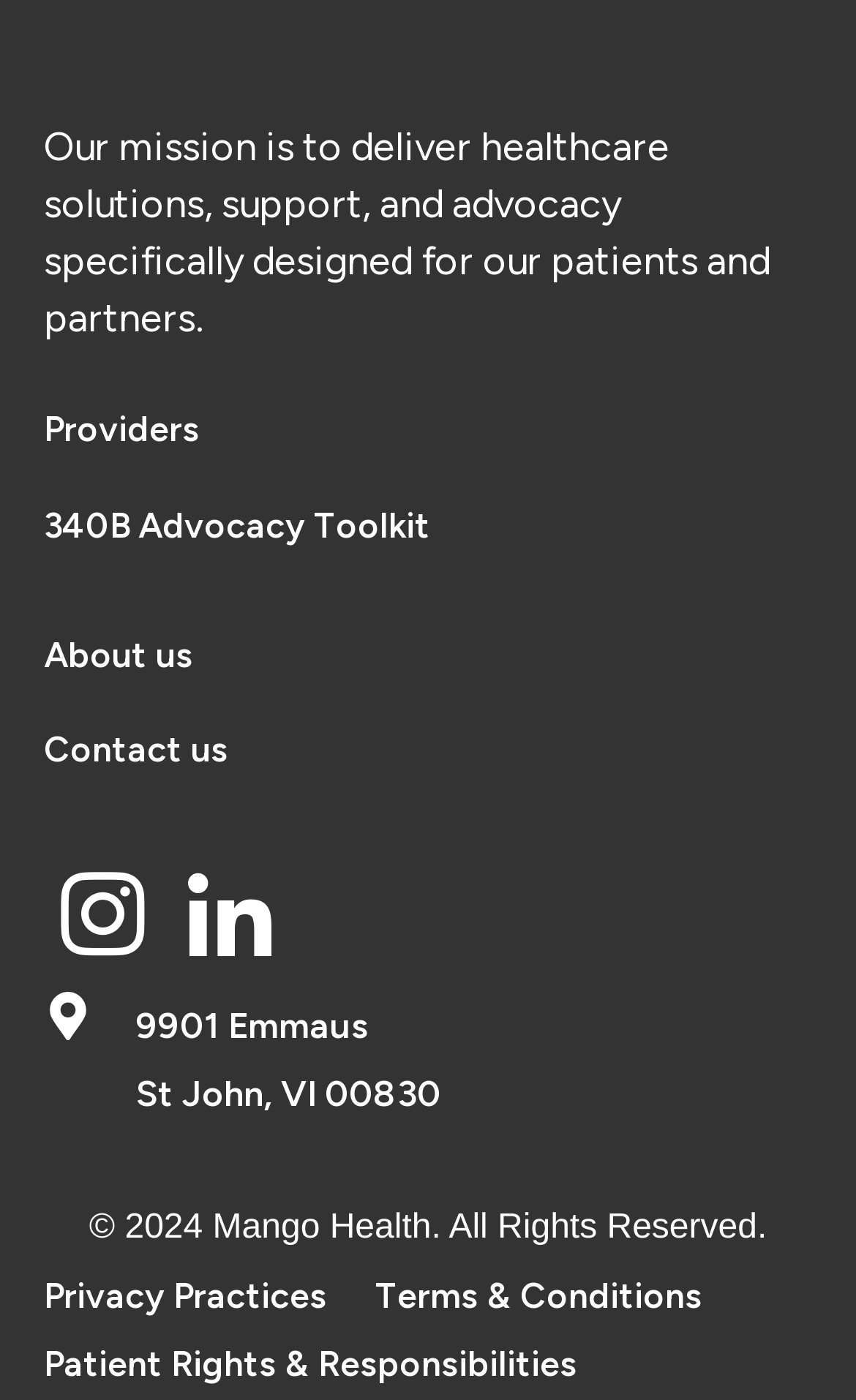Using a single word or phrase, answer the following question: 
What is the address of the company?

9901 Emmaus, St John, VI 00830